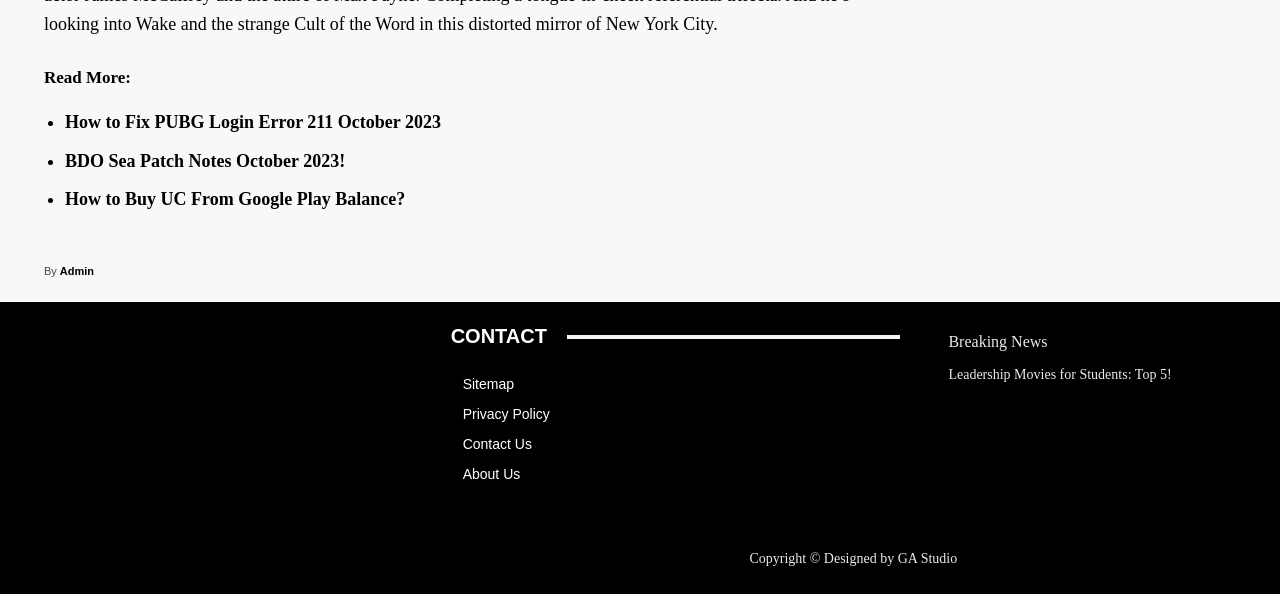Identify the bounding box coordinates of the clickable region to carry out the given instruction: "Contact Us".

[0.361, 0.723, 0.703, 0.773]